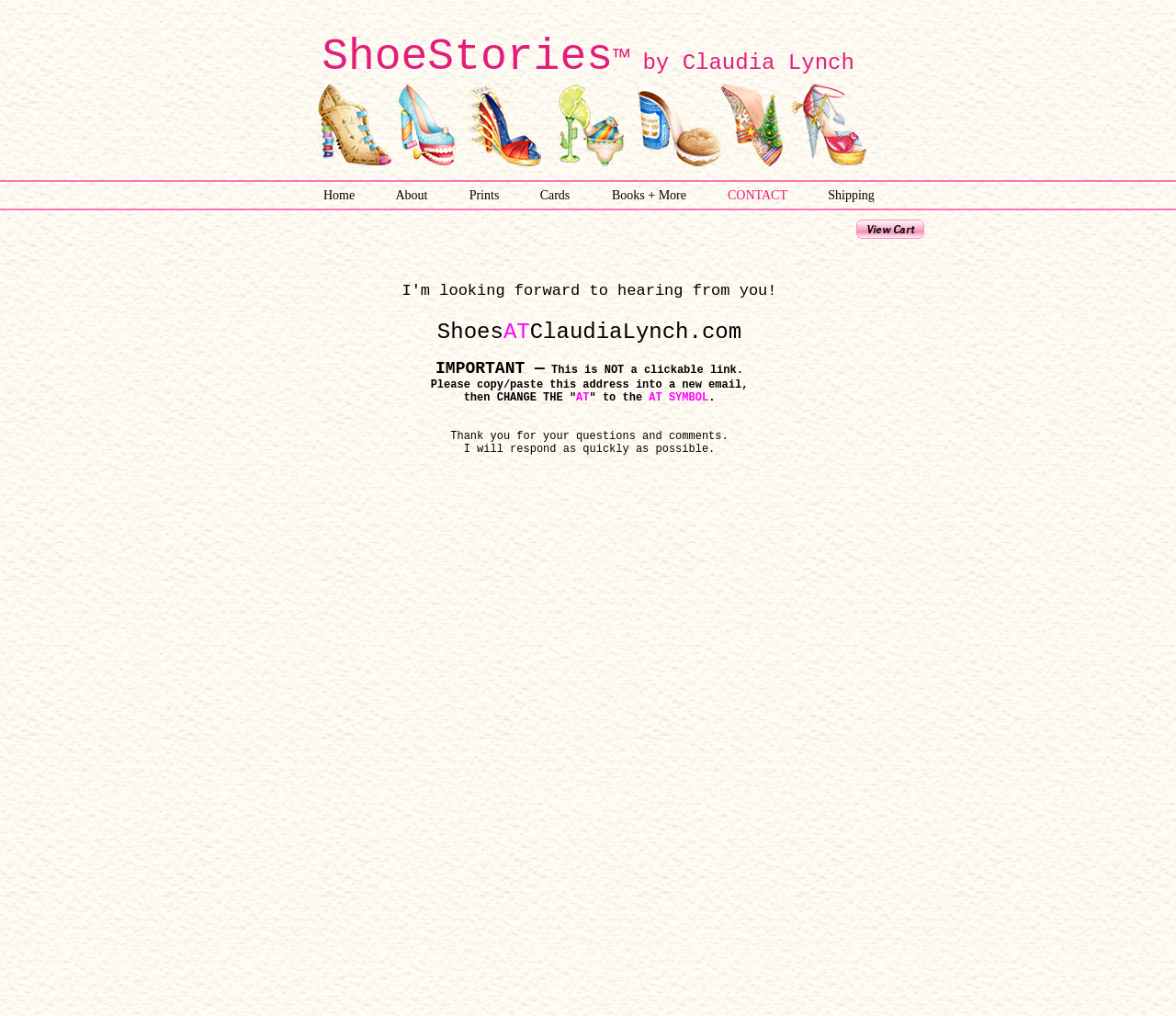Answer this question using a single word or a brief phrase:
What is the payment method accepted?

PayPal